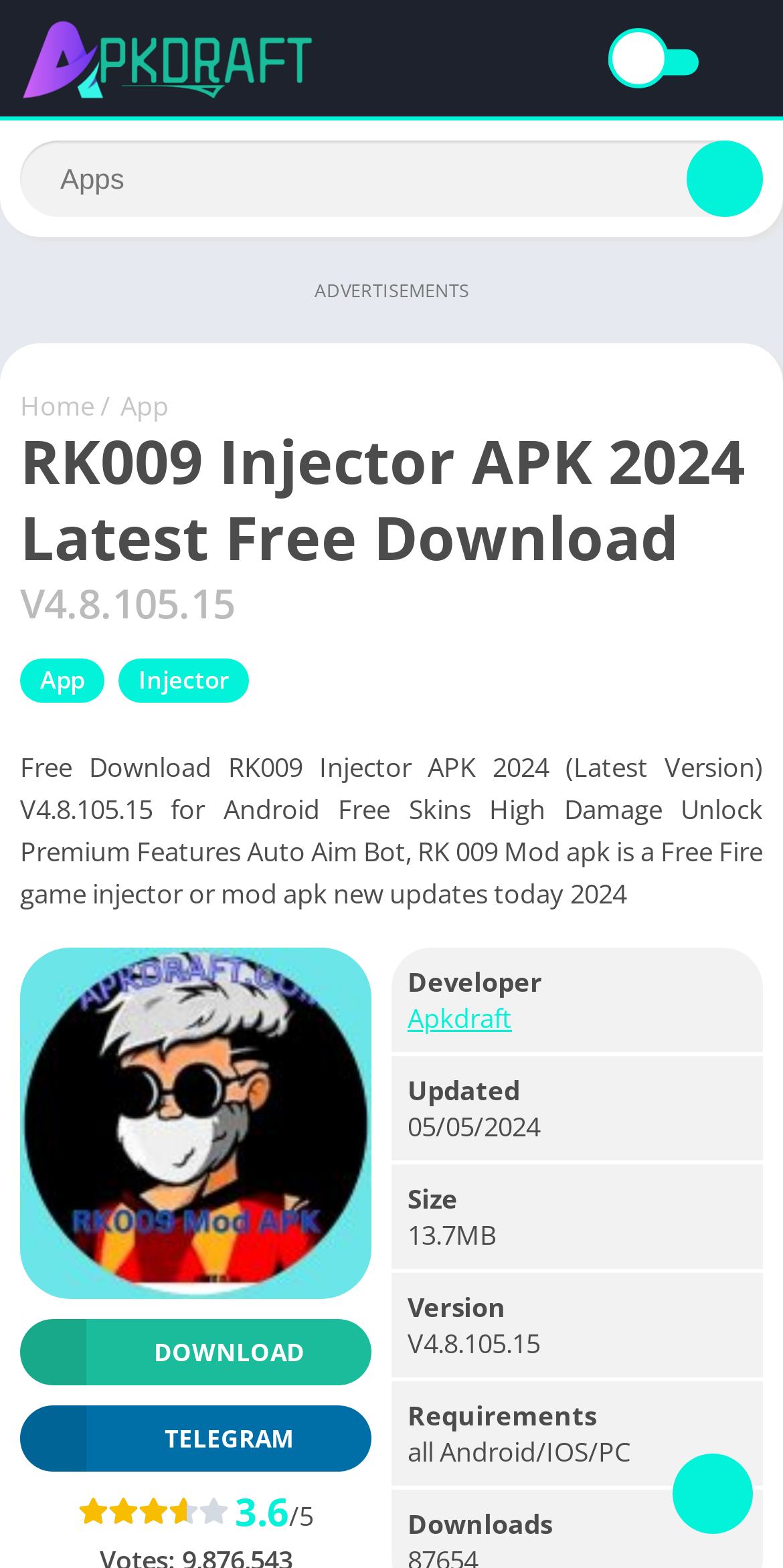Kindly determine the bounding box coordinates of the area that needs to be clicked to fulfill this instruction: "Visit the Telegram link".

[0.026, 0.896, 0.474, 0.938]